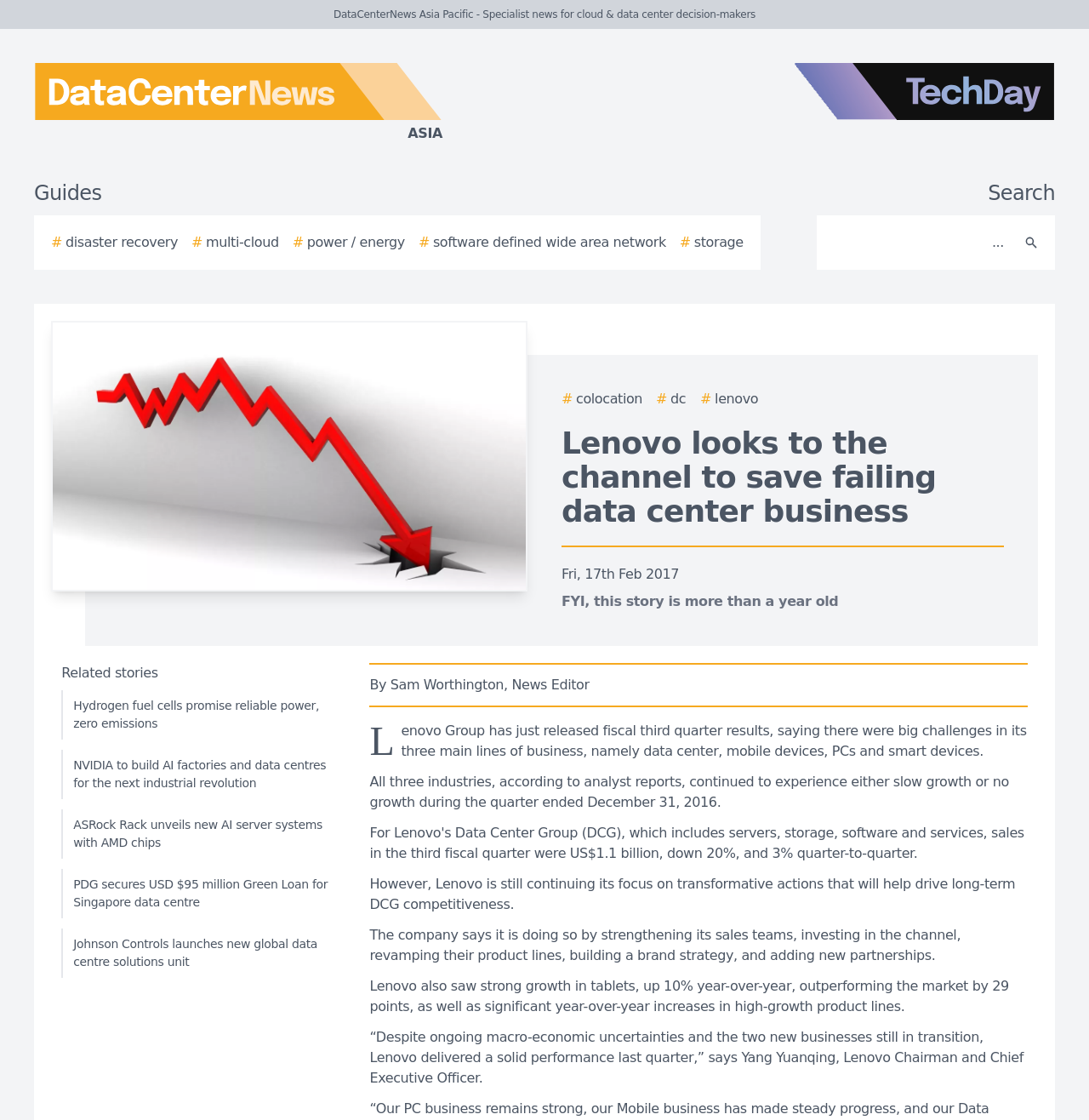What is the author of the article?
Please provide a single word or phrase based on the screenshot.

Sam Worthington